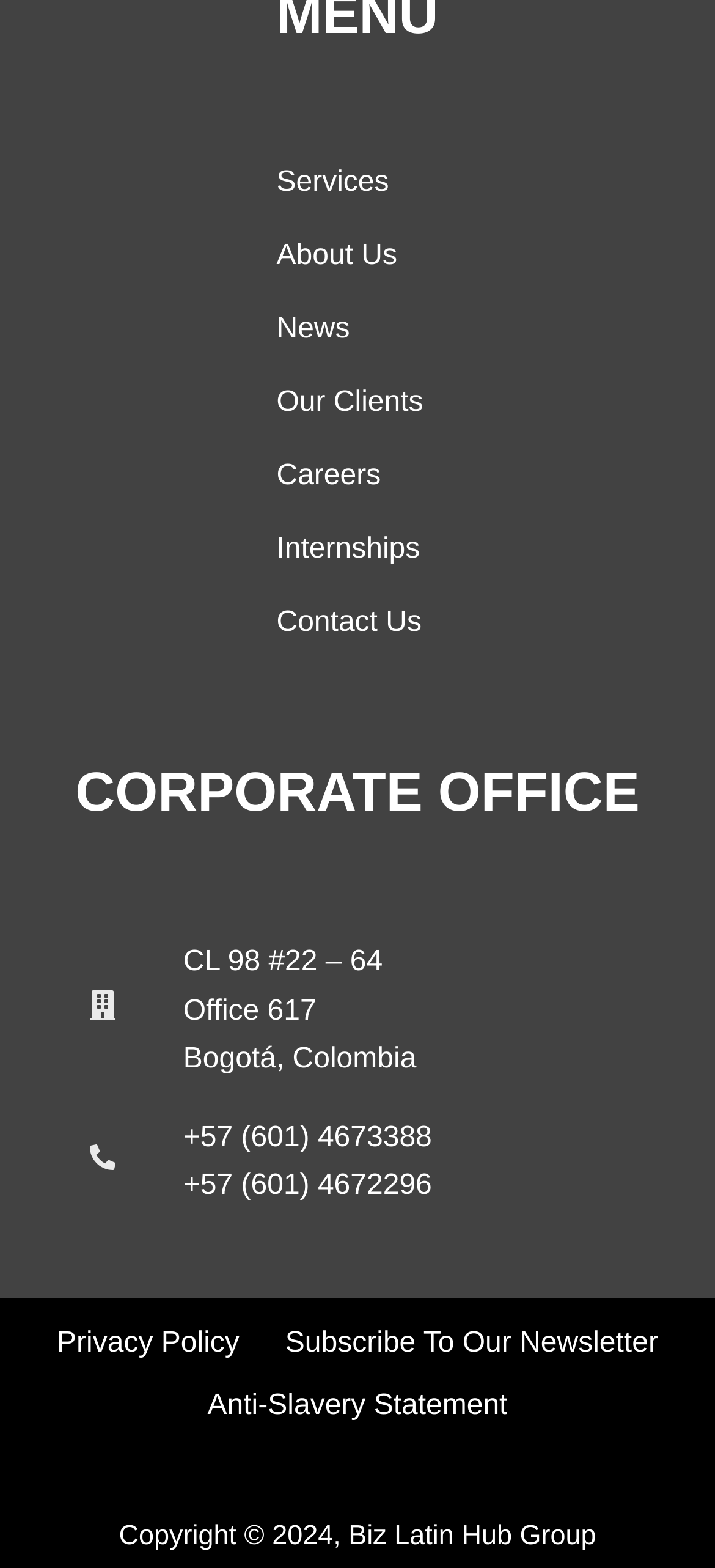Please identify the bounding box coordinates of the clickable area that will fulfill the following instruction: "Click on 'DIPLOMATIC NEWS'". The coordinates should be in the format of four float numbers between 0 and 1, i.e., [left, top, right, bottom].

None